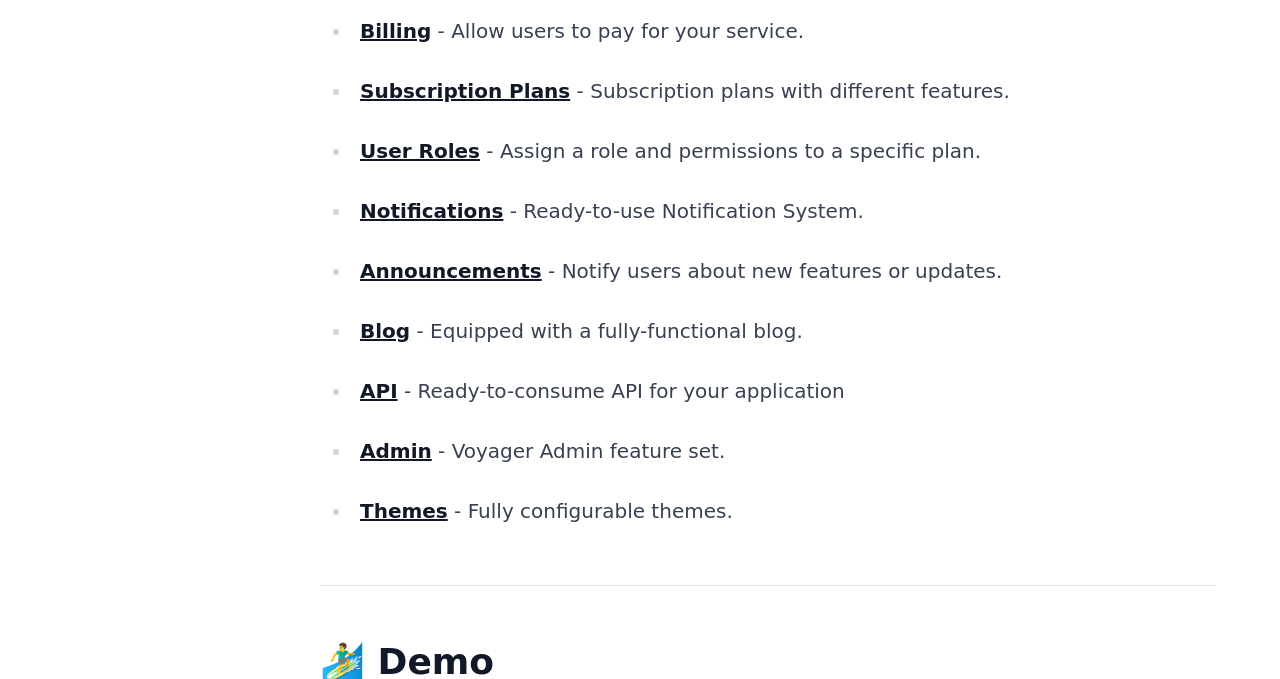Please give a concise answer to this question using a single word or phrase: 
What is the feature that allows users to pay for a service?

Billing